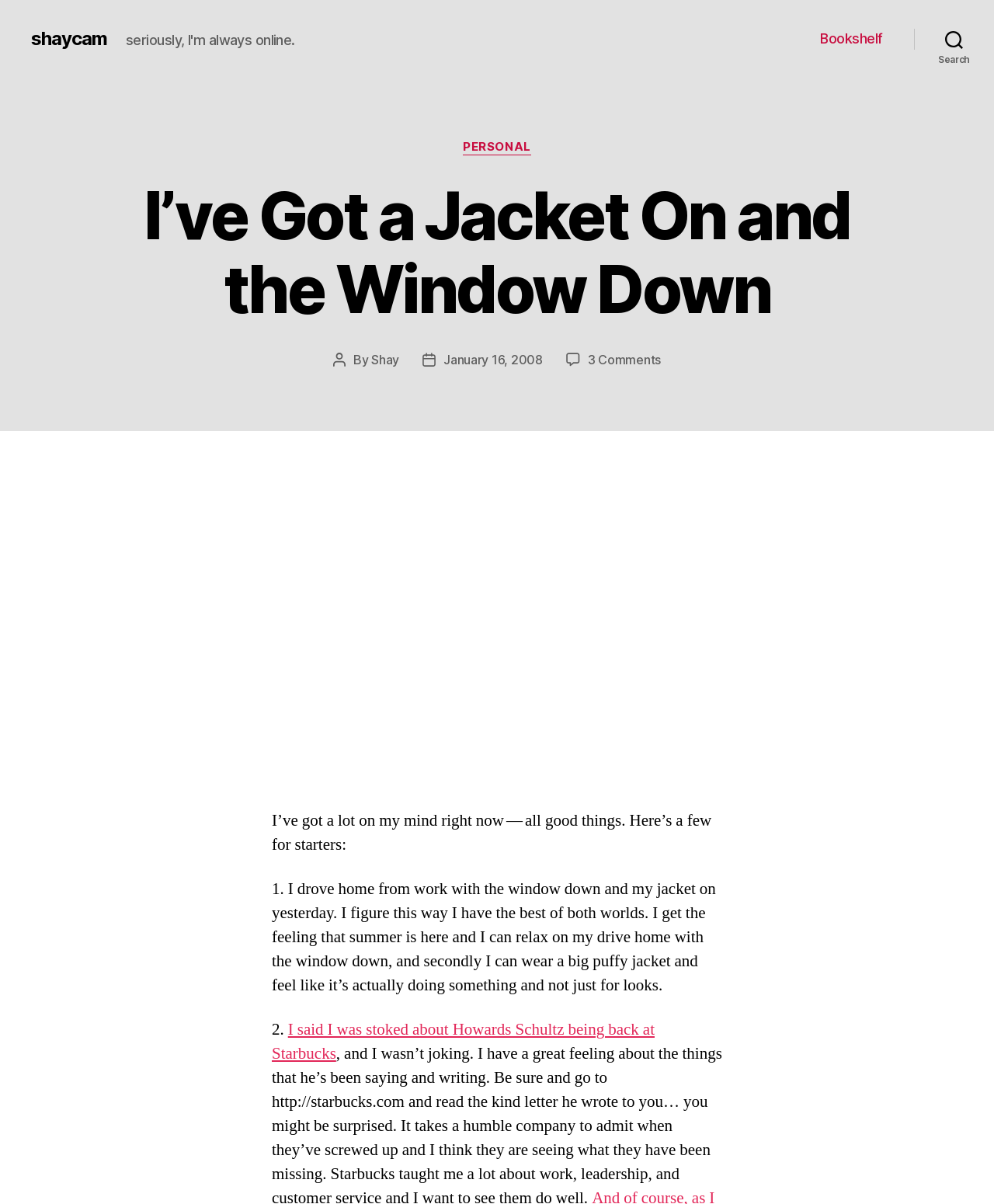Extract the bounding box coordinates of the UI element described by: "Personal". The coordinates should include four float numbers ranging from 0 to 1, e.g., [left, top, right, bottom].

[0.466, 0.116, 0.534, 0.129]